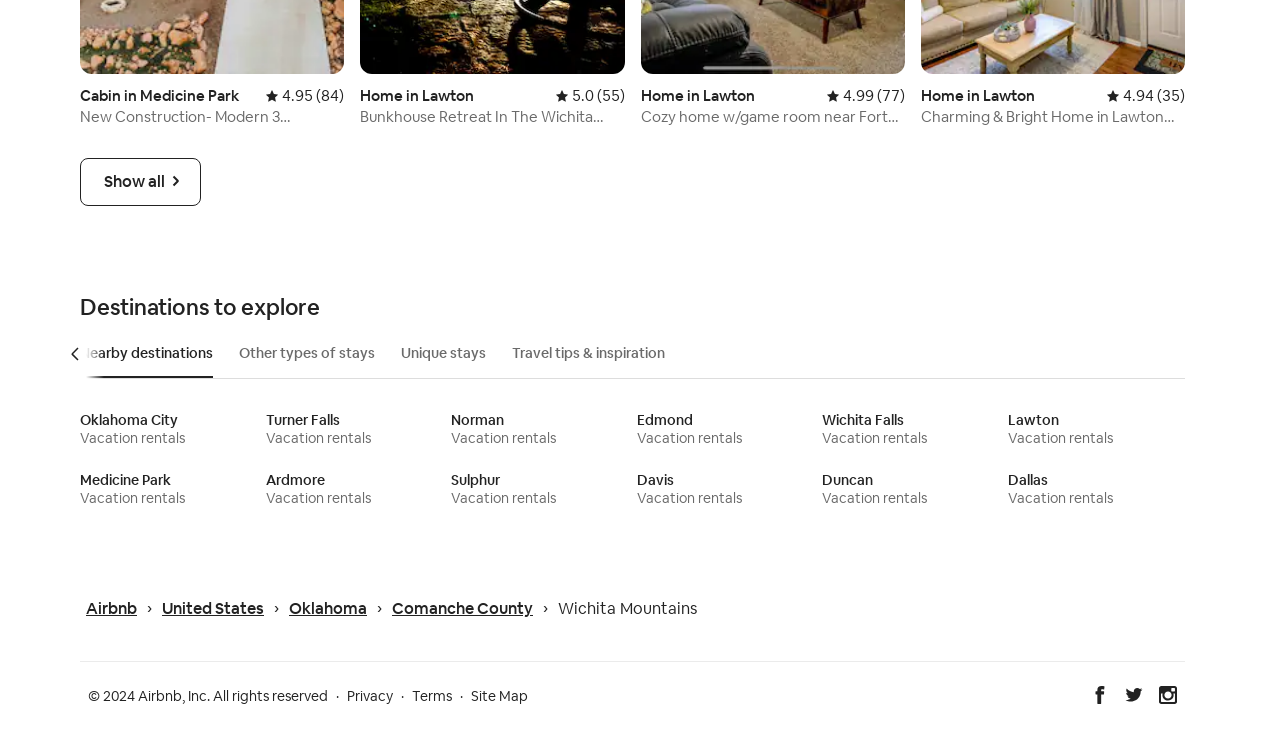Please determine the bounding box coordinates of the area that needs to be clicked to complete this task: 'Click on 'Show all''. The coordinates must be four float numbers between 0 and 1, formatted as [left, top, right, bottom].

[0.062, 0.216, 0.157, 0.281]